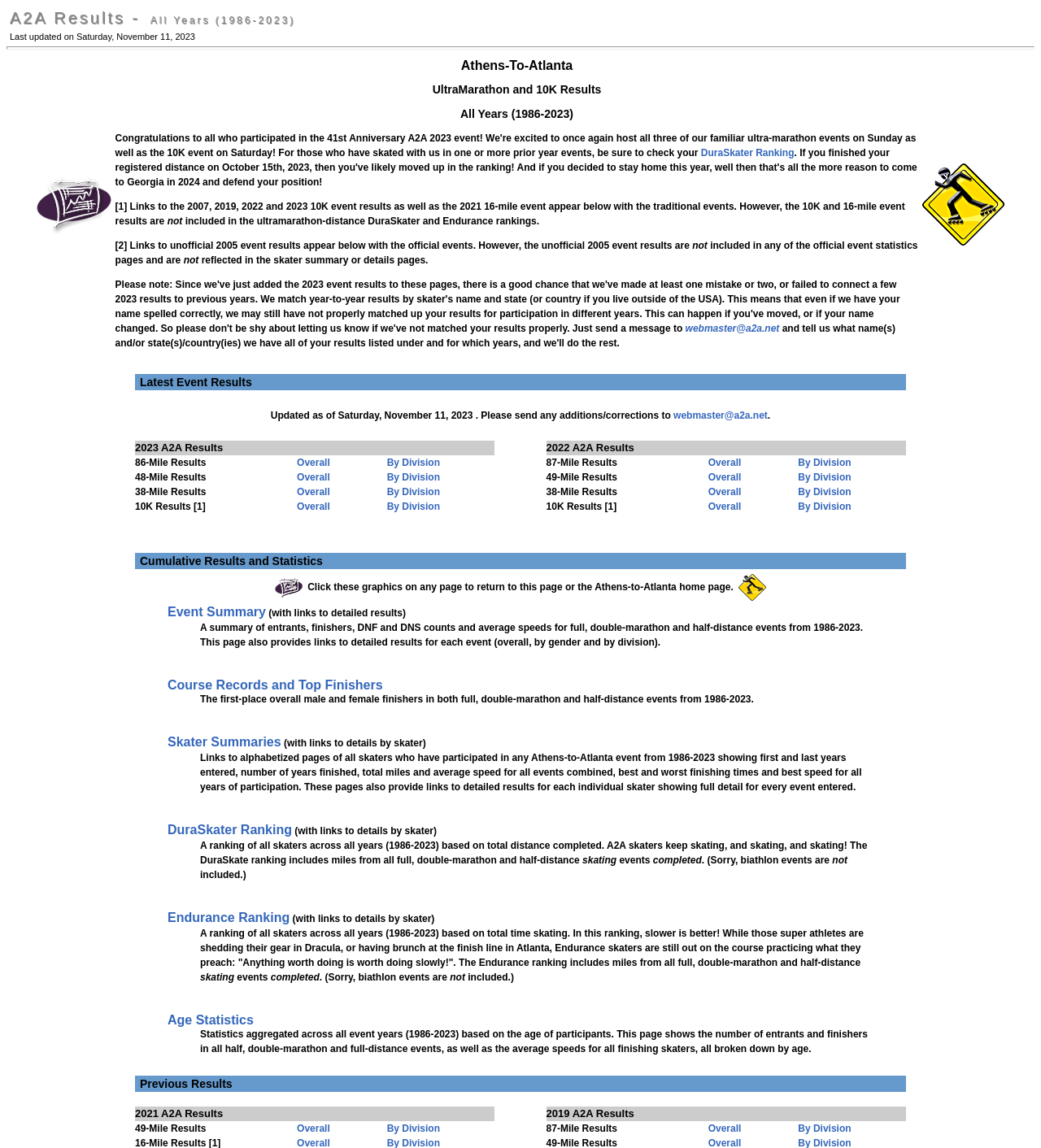Identify the bounding box coordinates of the region I need to click to complete this instruction: "Click on Results Contents Page".

[0.035, 0.2, 0.107, 0.21]